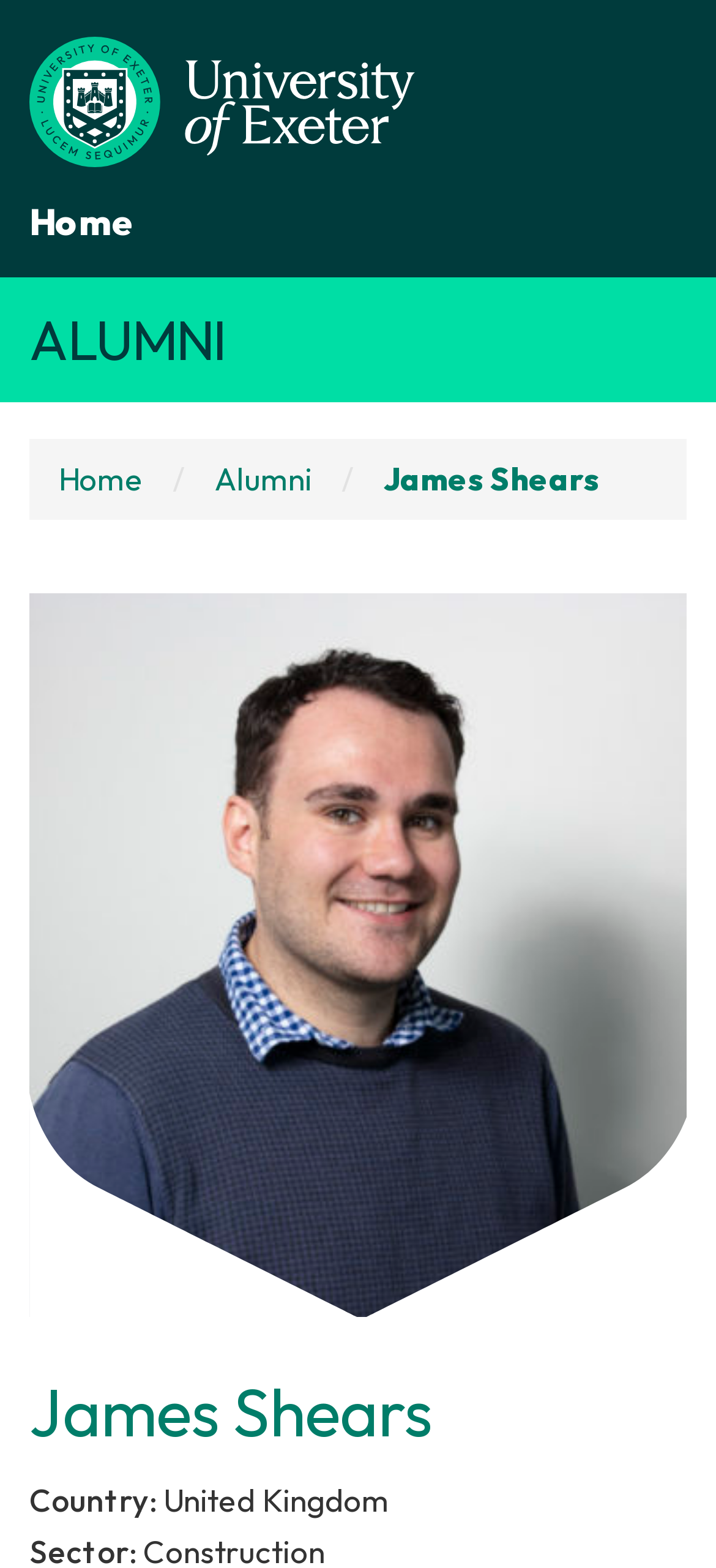Find the bounding box coordinates for the HTML element described in this sentence: "Alumni". Provide the coordinates as four float numbers between 0 and 1, in the format [left, top, right, bottom].

[0.041, 0.195, 0.315, 0.239]